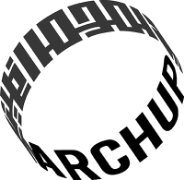Use the details in the image to answer the question thoroughly: 
What is the typography style of the logo?

The caption describes the typography of the logo as bold and modern, suggesting a focus on architecture and design.